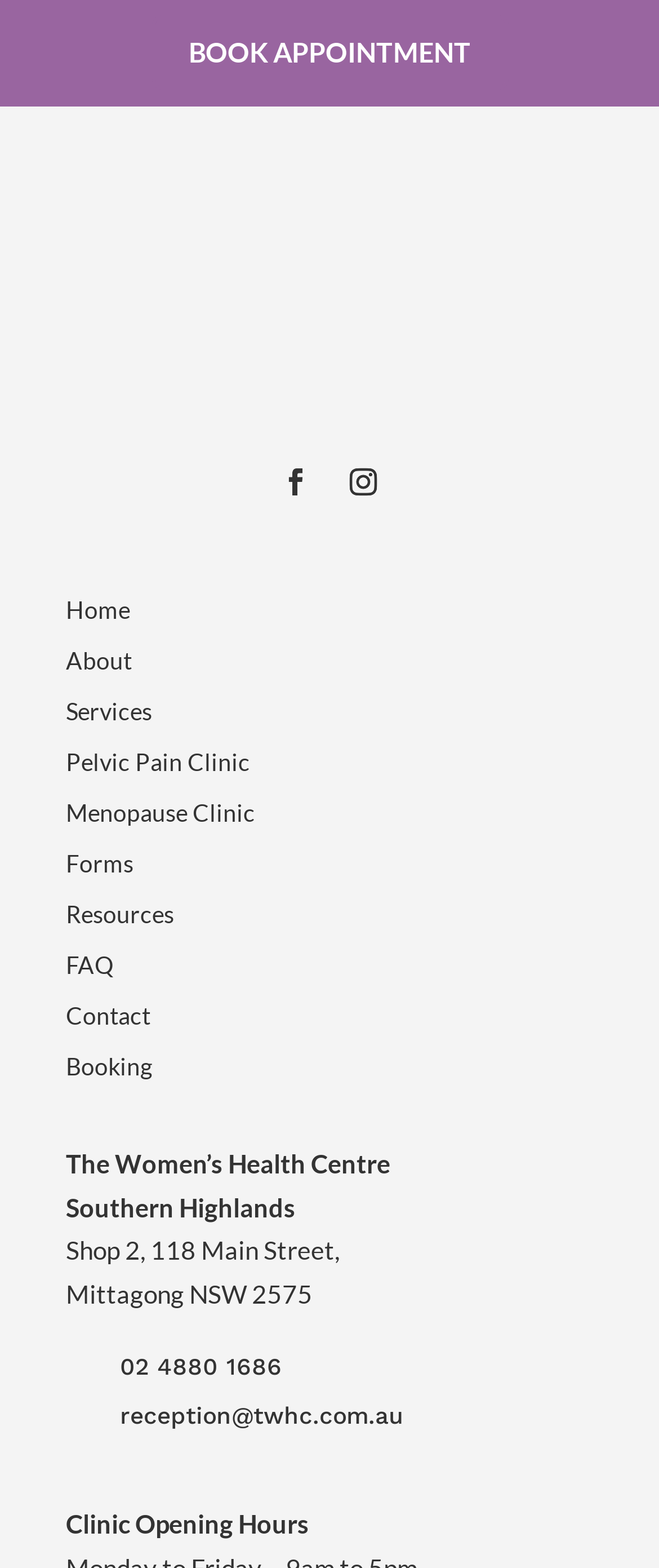Locate the bounding box coordinates of the area to click to fulfill this instruction: "Click the email reception@twhc.com.au". The bounding box should be presented as four float numbers between 0 and 1, in the order [left, top, right, bottom].

[0.182, 0.894, 0.613, 0.911]